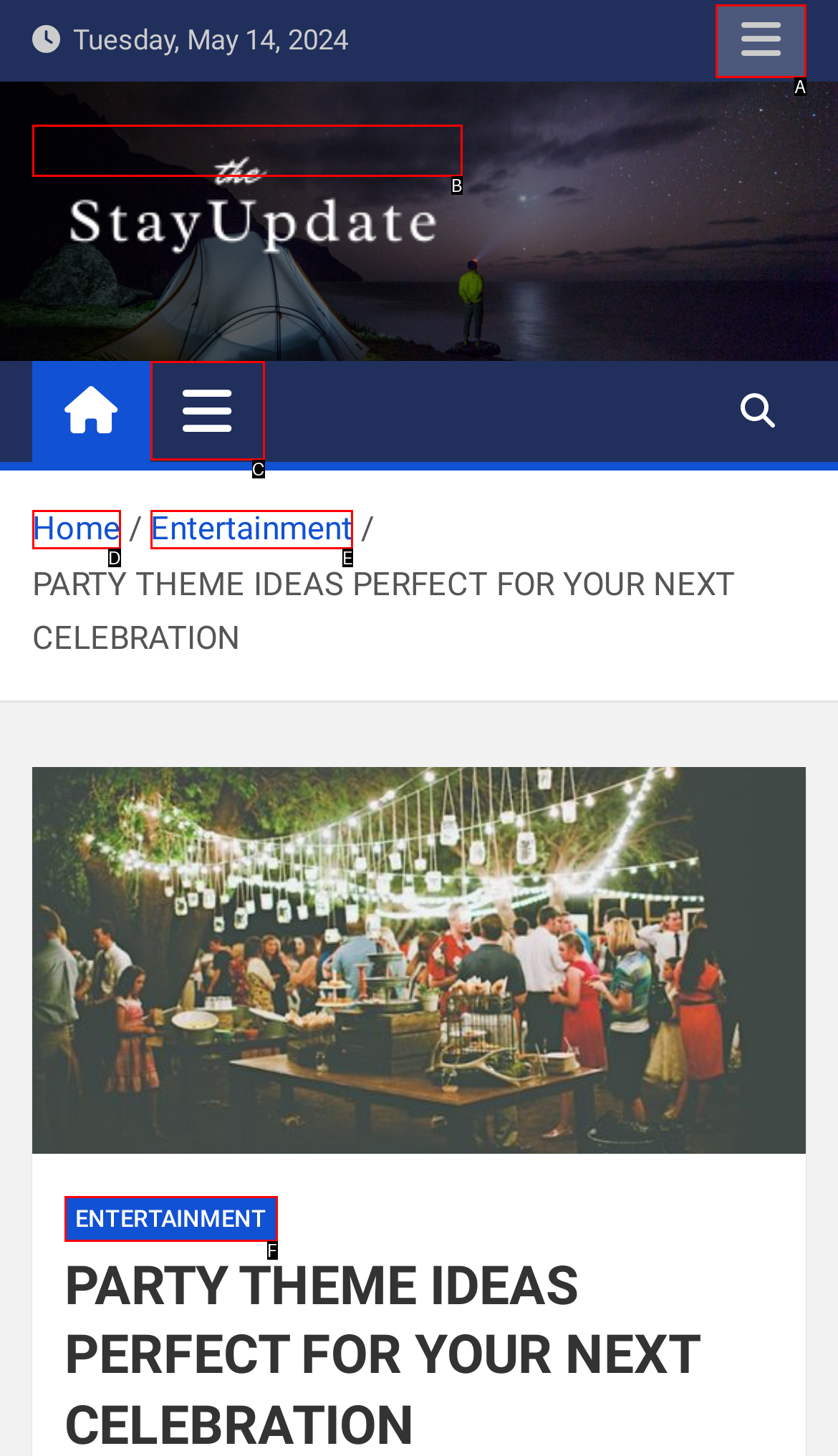Determine which HTML element matches the given description: aria-label="Toggle navigation". Provide the corresponding option's letter directly.

C